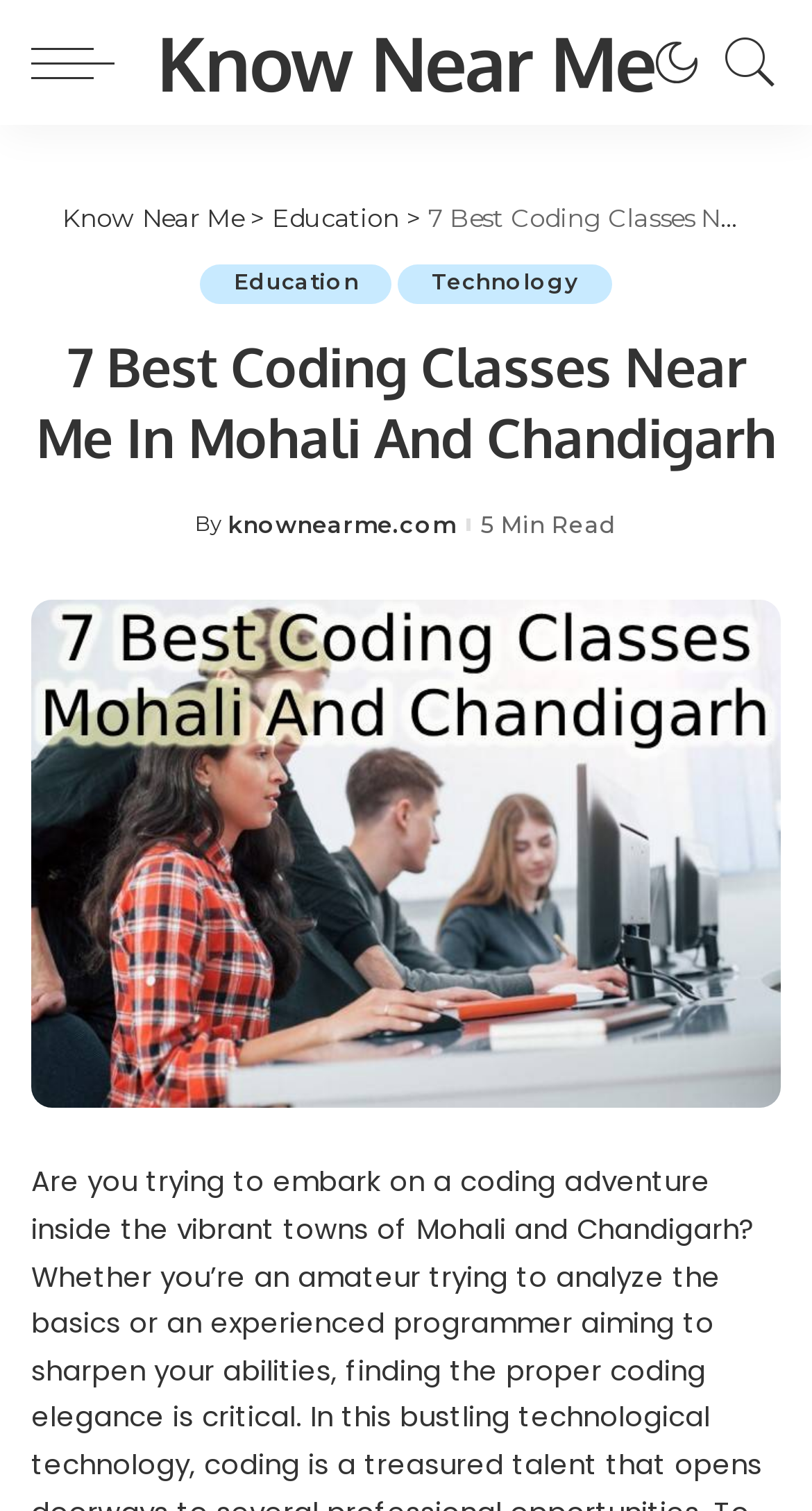For the given element description Know Near Me, determine the bounding box coordinates of the UI element. The coordinates should follow the format (top-left x, top-left y, bottom-right x, bottom-right y) and be within the range of 0 to 1.

[0.077, 0.134, 0.3, 0.154]